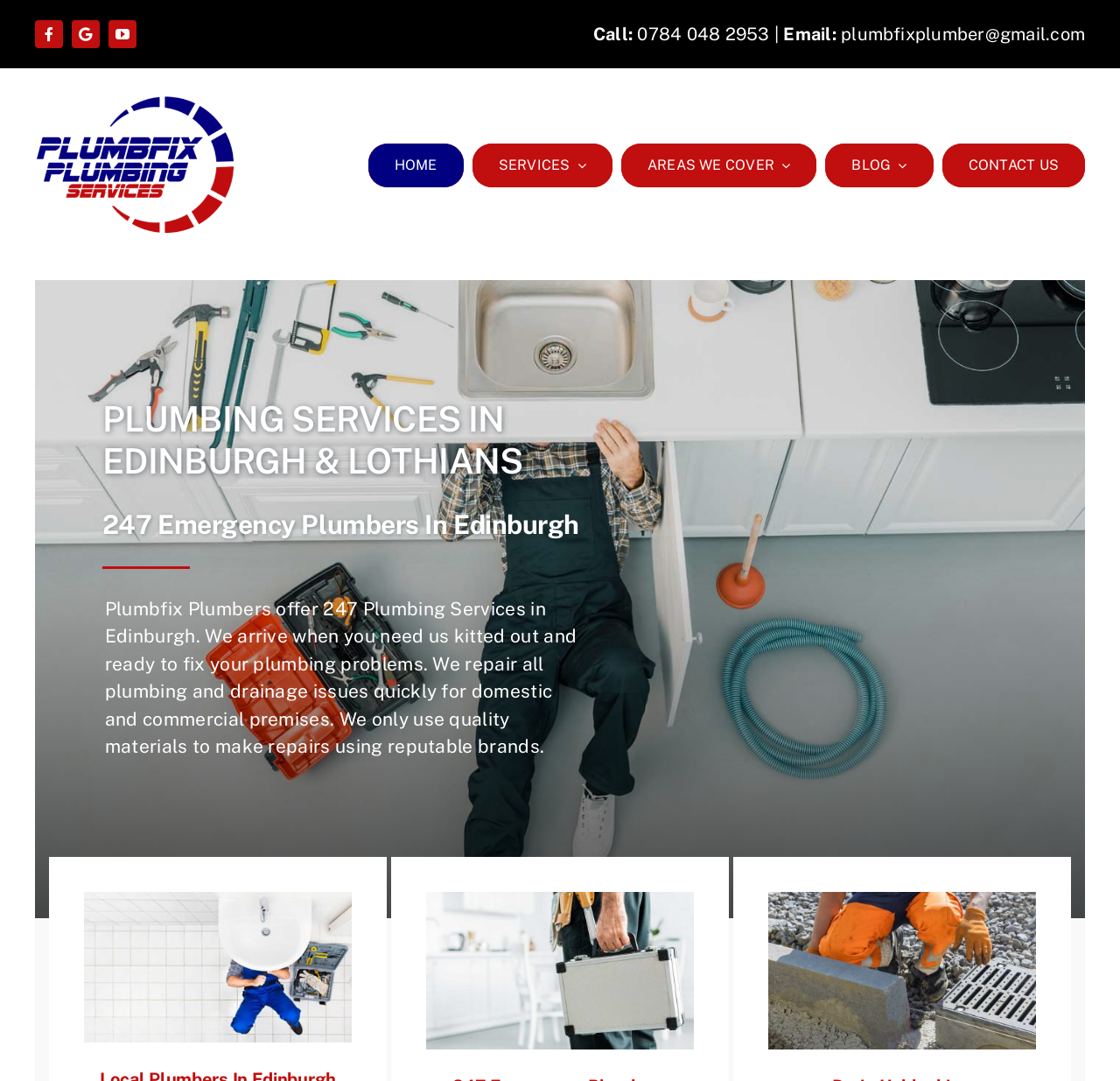Please give a succinct answer to the question in one word or phrase:
What is the main service provided by Plumbfix in Edinburgh?

247 Emergency Plumbers